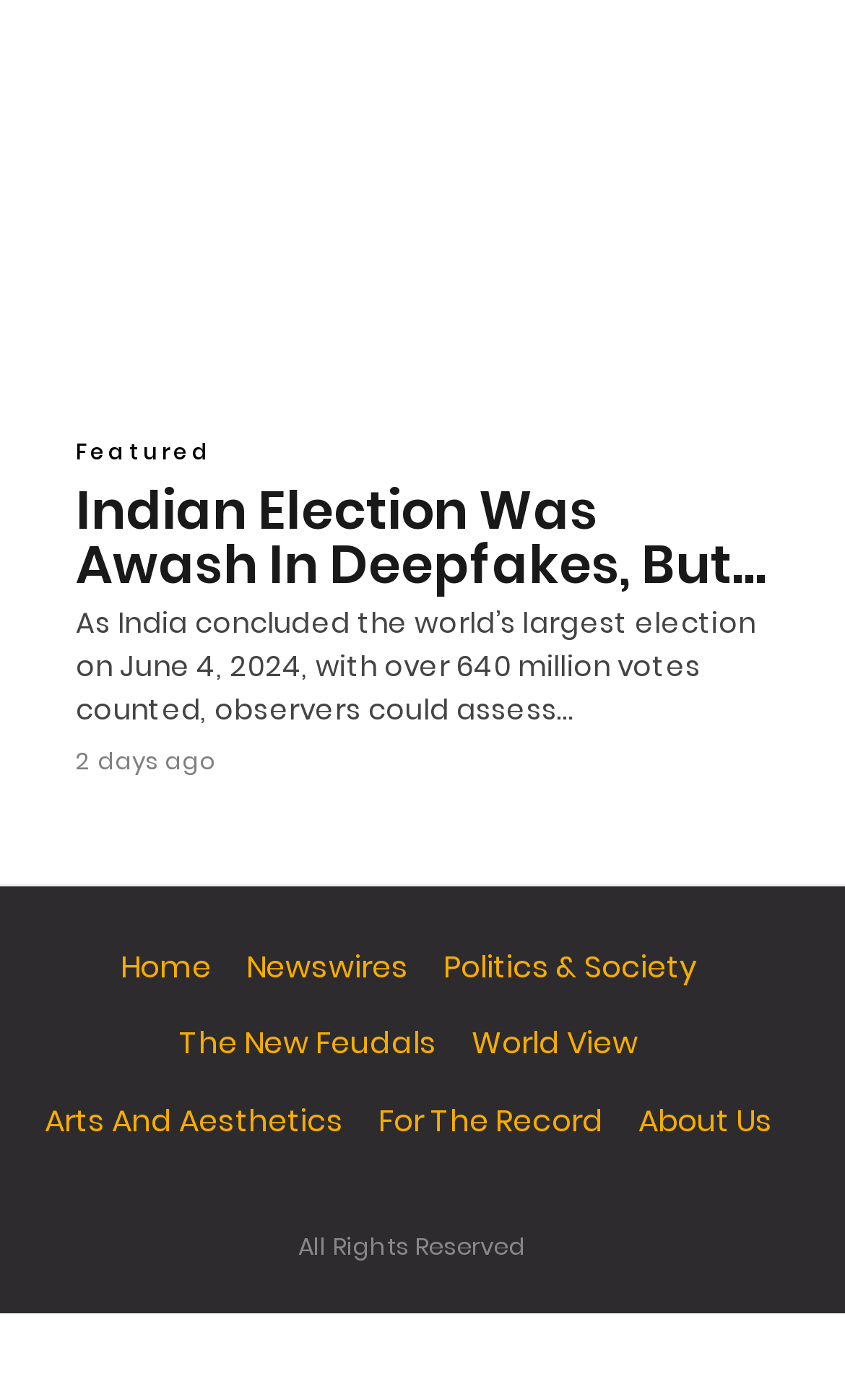Determine the bounding box coordinates for the area you should click to complete the following instruction: "check about us".

[0.755, 0.784, 0.914, 0.815]